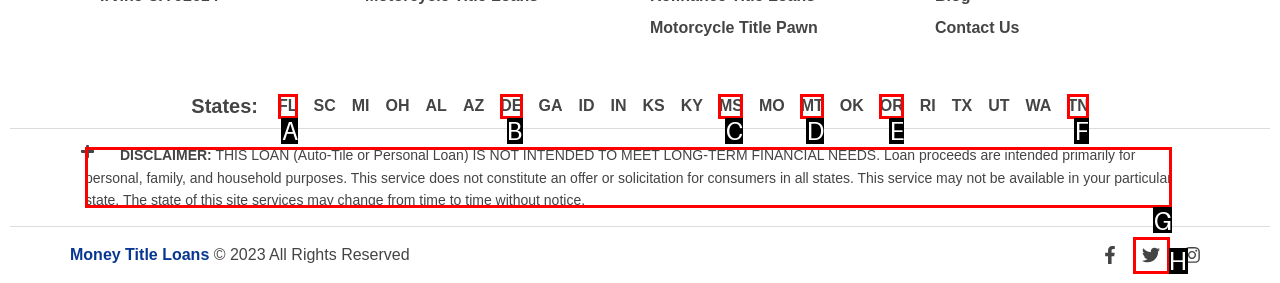Identify the matching UI element based on the description: DE
Reply with the letter from the available choices.

B